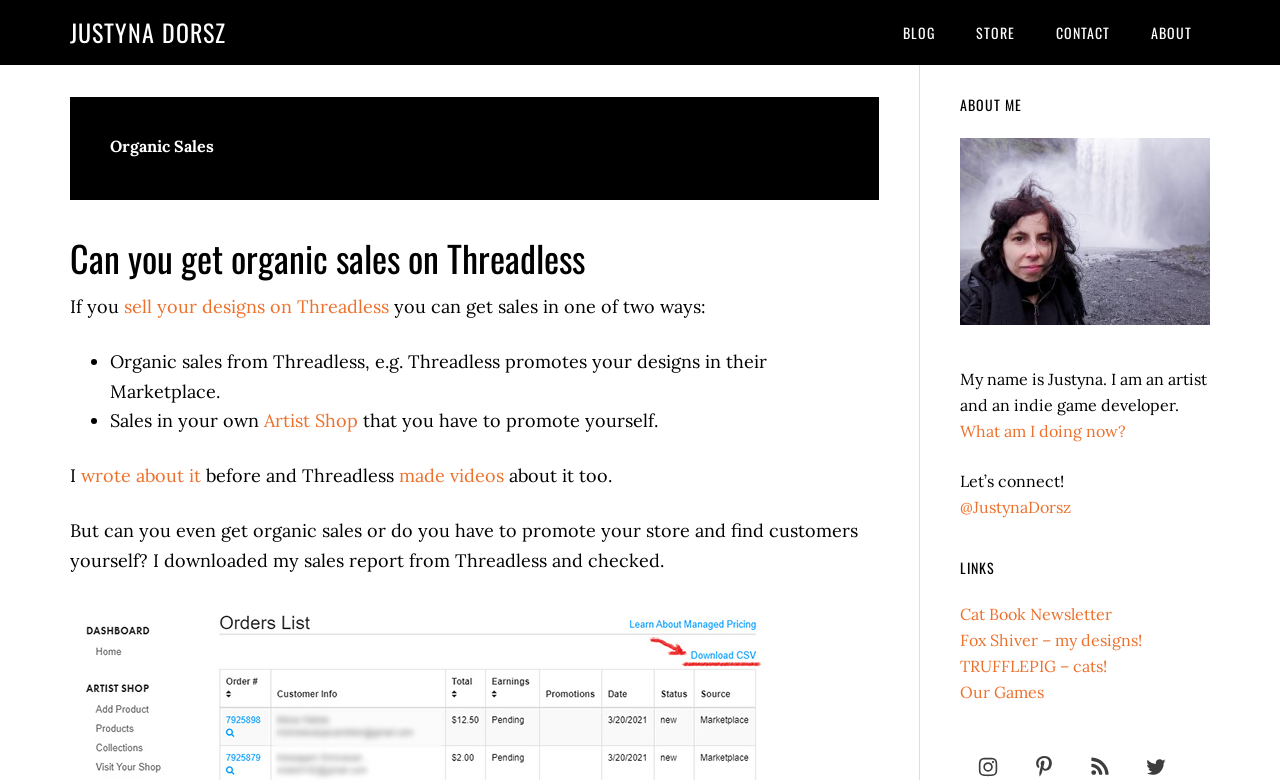What is the topic of the blog post?
Give a single word or phrase answer based on the content of the image.

Getting organic sales on Threadless